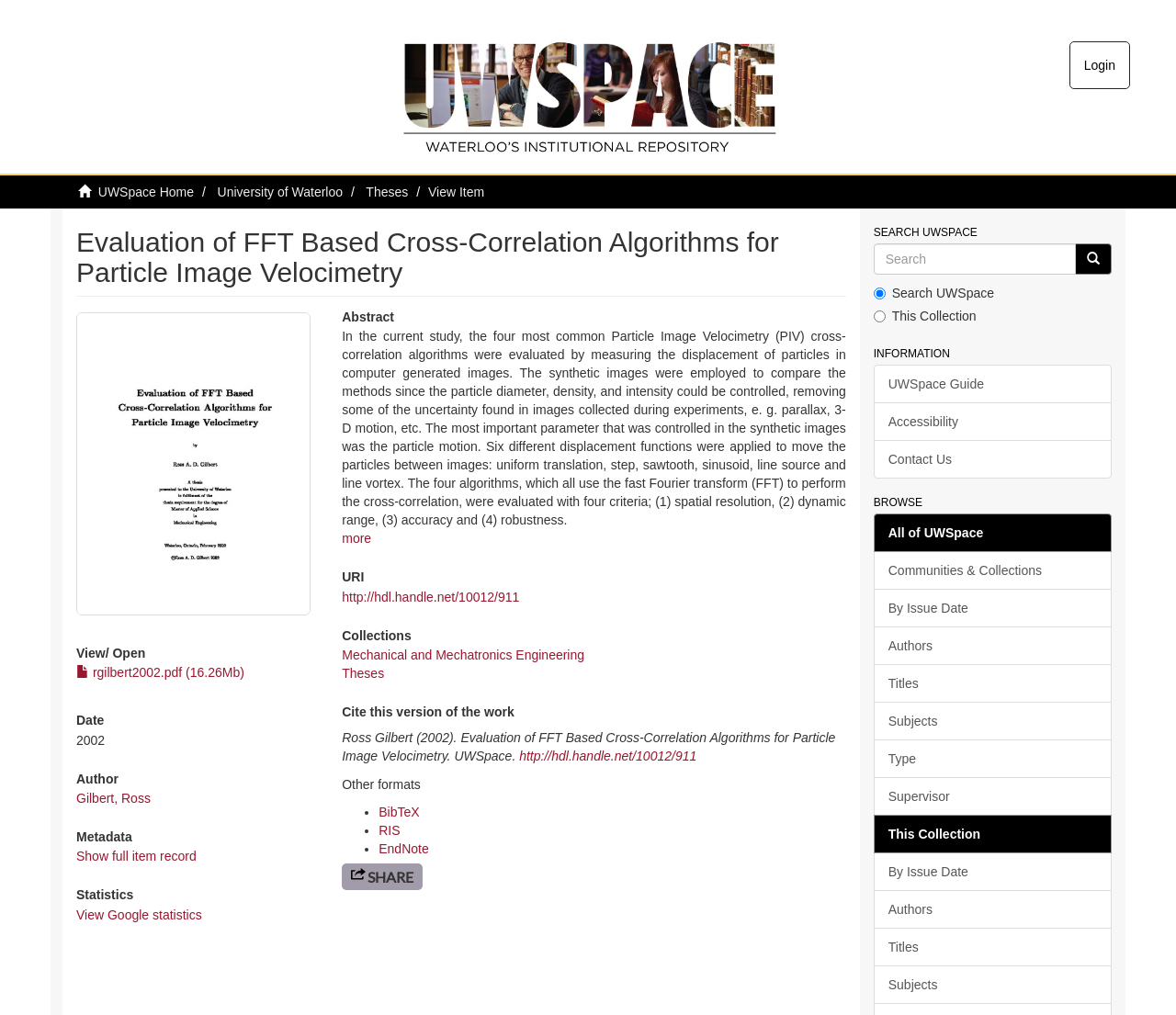Please mark the bounding box coordinates of the area that should be clicked to carry out the instruction: "Download the PDF".

[0.065, 0.655, 0.208, 0.67]